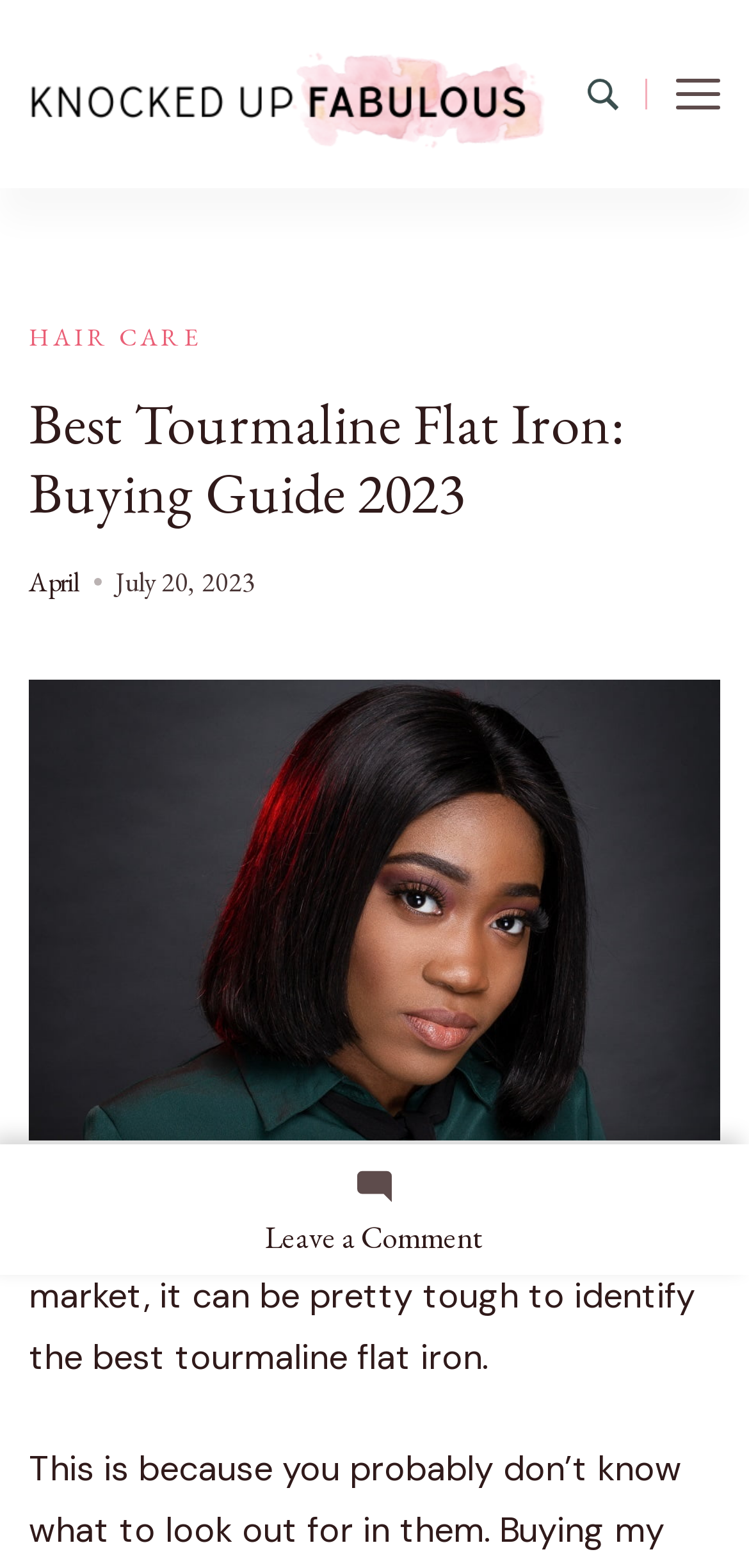What is the type of flat iron discussed in the article?
Look at the image and provide a short answer using one word or a phrase.

Tourmaline flat iron